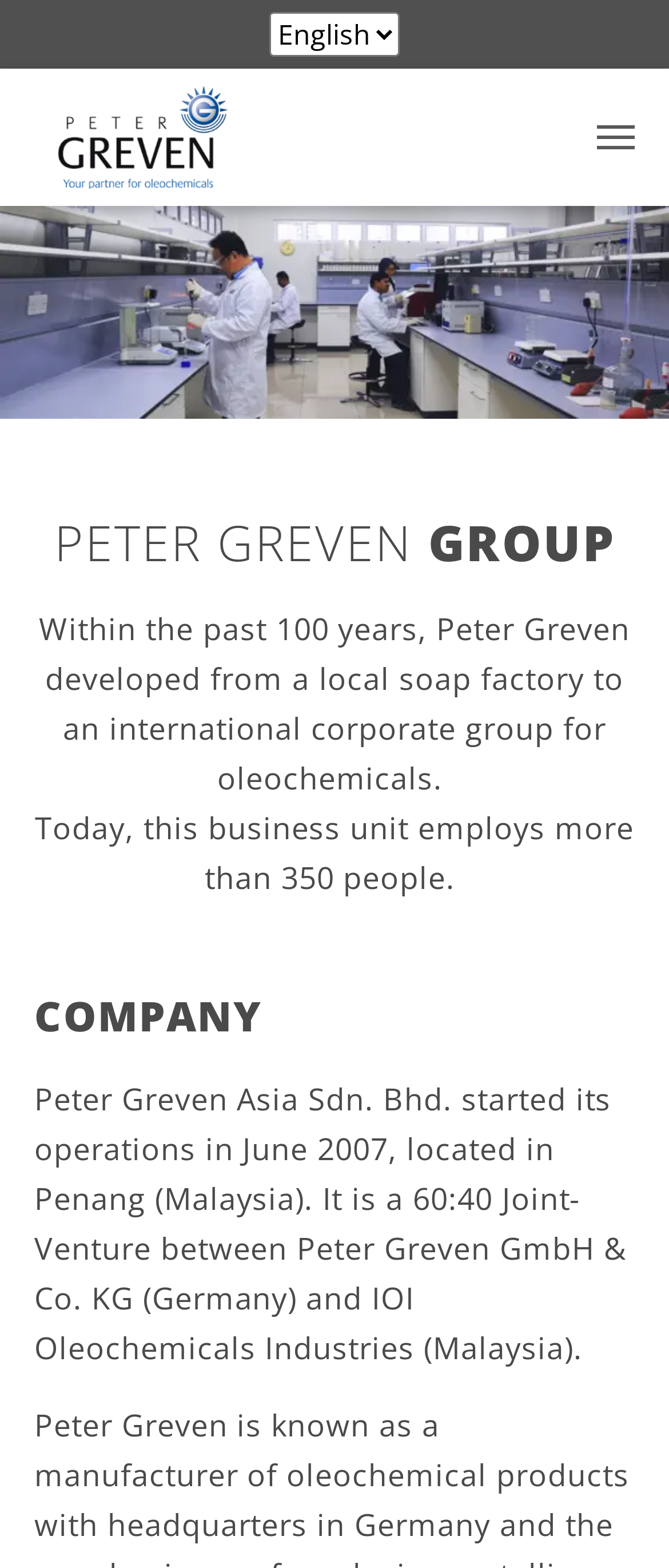What is the name of the company?
Please respond to the question with a detailed and well-explained answer.

The name of the company can be found in the heading 'PETER GREVEN GROUP' which is located at the top of the webpage, and also in the link 'Peter-Greven Asia' which is located at the top-left of the webpage.